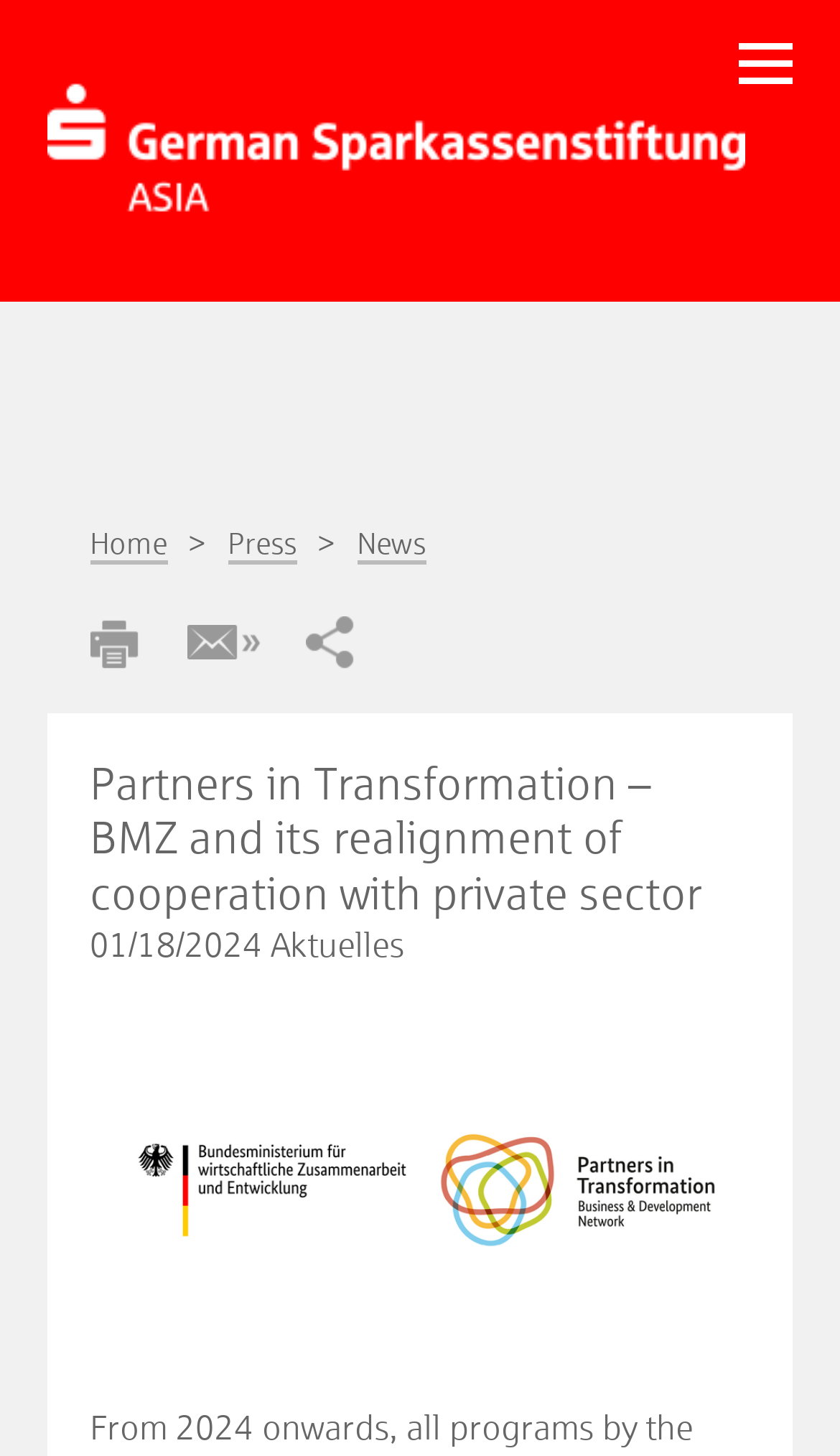With reference to the image, please provide a detailed answer to the following question: What is the category of the news article?

The category of the news article can be identified by the static text 'Aktuelles' located near the date of the news article, which suggests that the news article belongs to the 'Aktuelles' category.